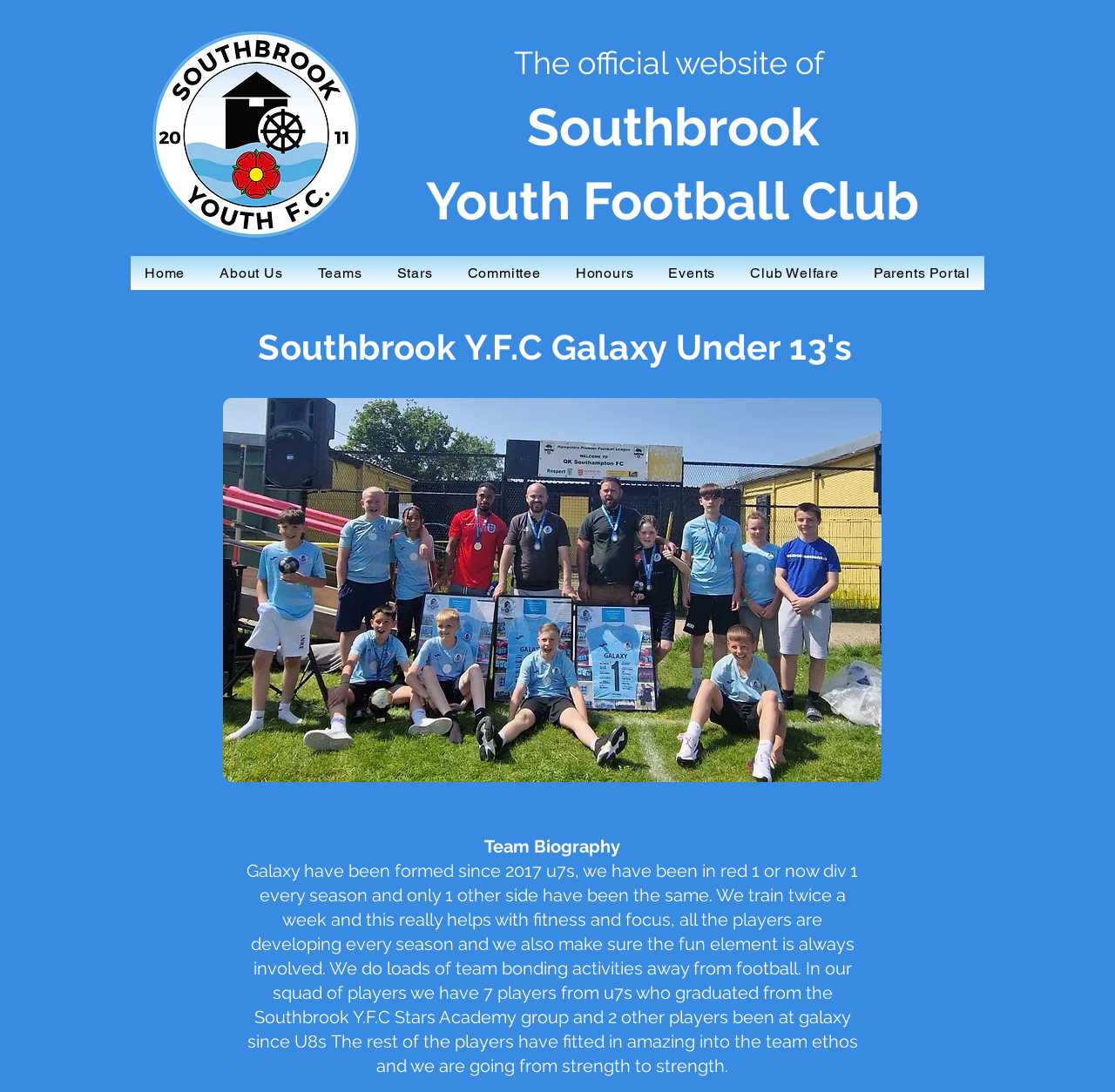Identify the bounding box coordinates of the section to be clicked to complete the task described by the following instruction: "Explore the 'Teams' menu". The coordinates should be four float numbers between 0 and 1, formatted as [left, top, right, bottom].

[0.272, 0.235, 0.337, 0.266]